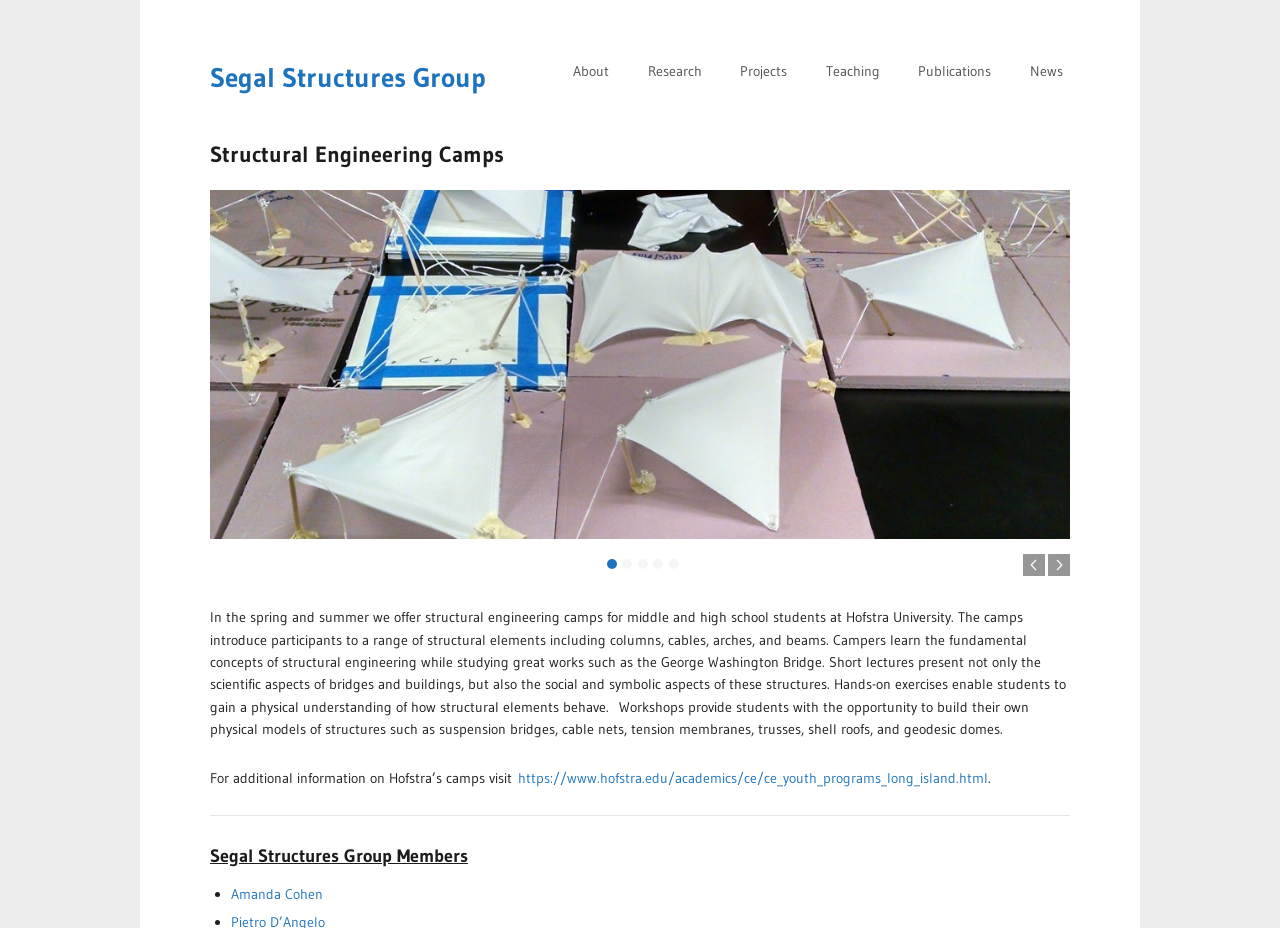What is the main heading displayed on the webpage? Please provide the text.

Segal Structures Group